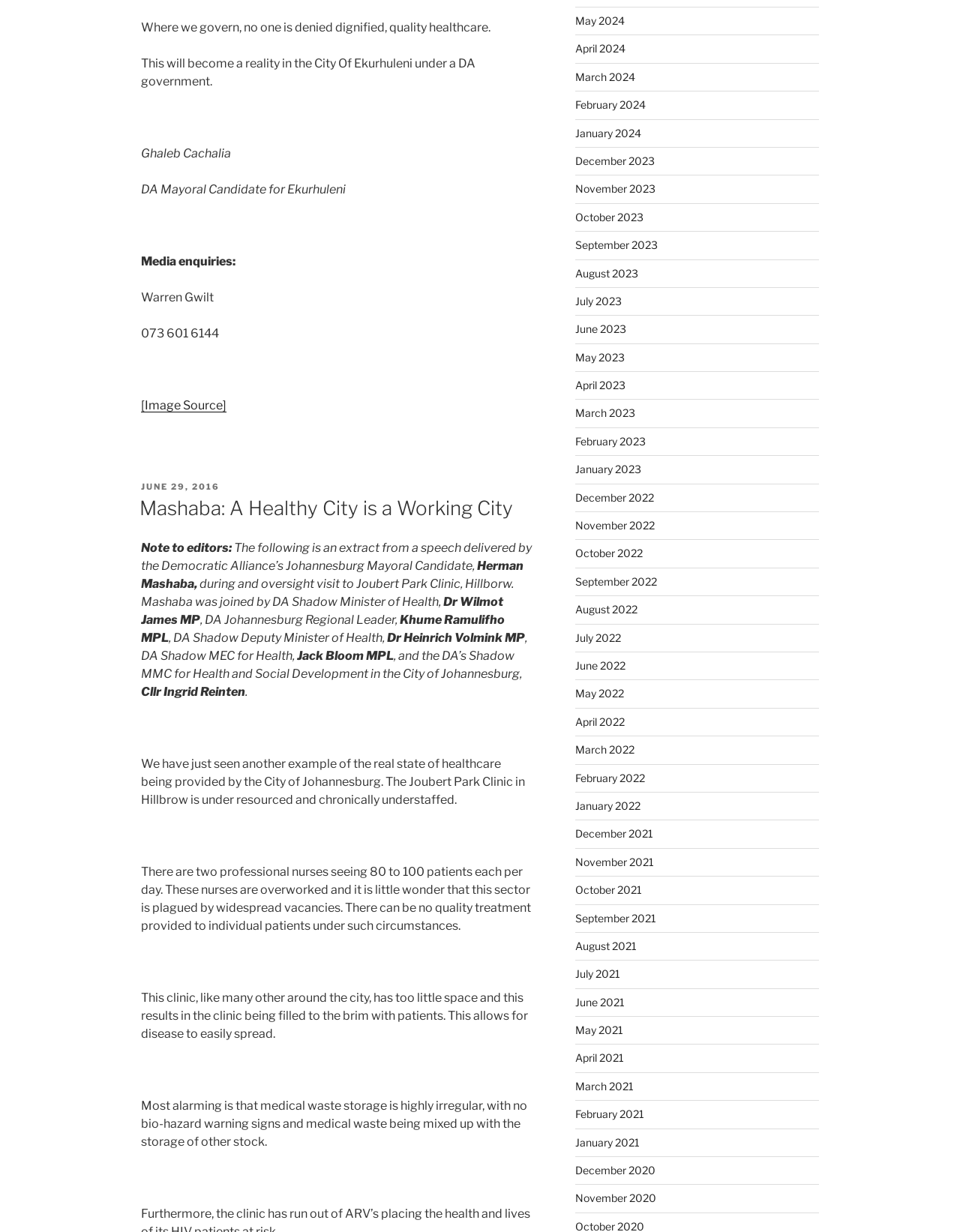Please determine the bounding box coordinates for the element with the description: "June 29, 2016".

[0.147, 0.391, 0.229, 0.399]